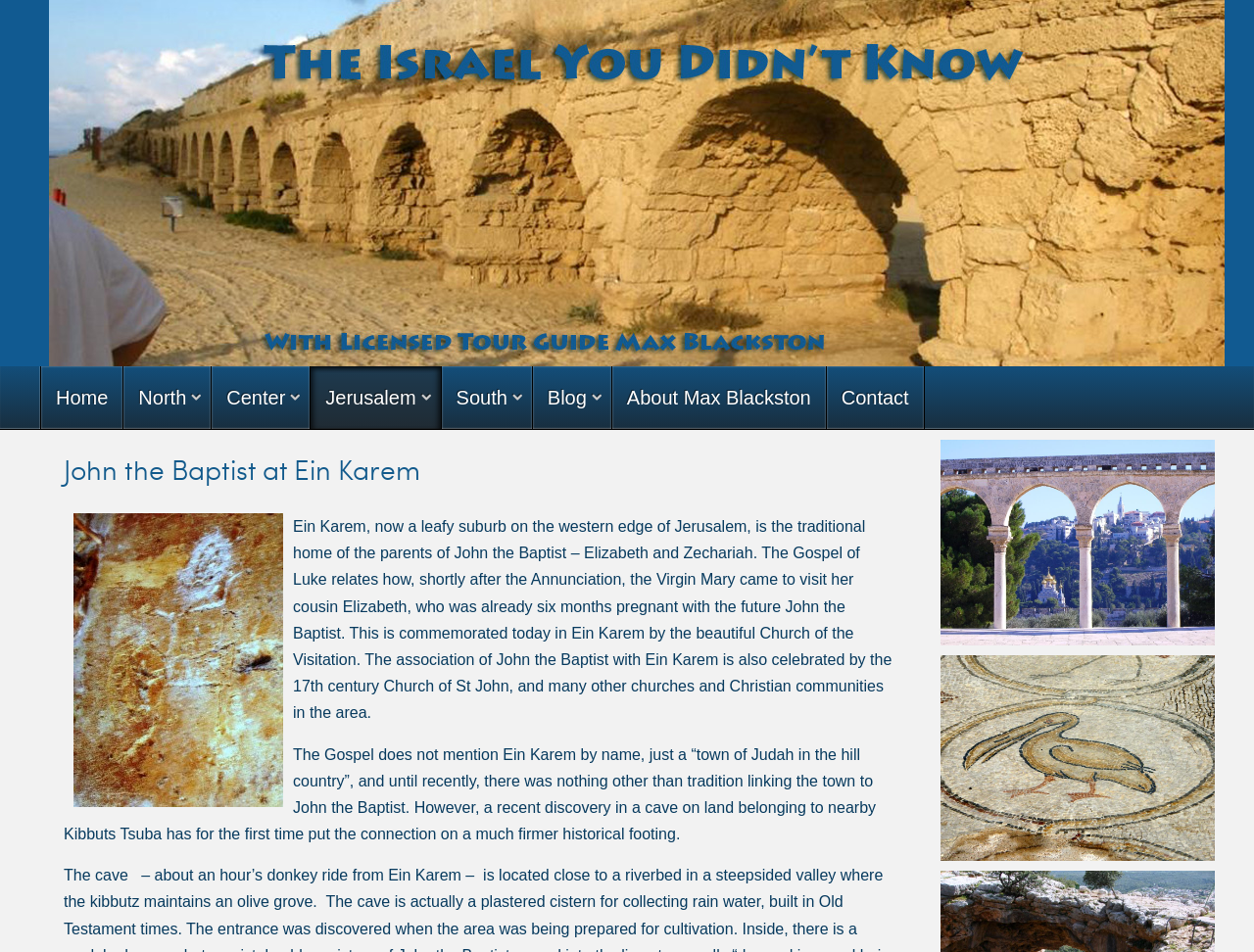Answer the question in a single word or phrase:
What is the name of the church commemorating the visit of the Virgin Mary?

Church of the Visitation